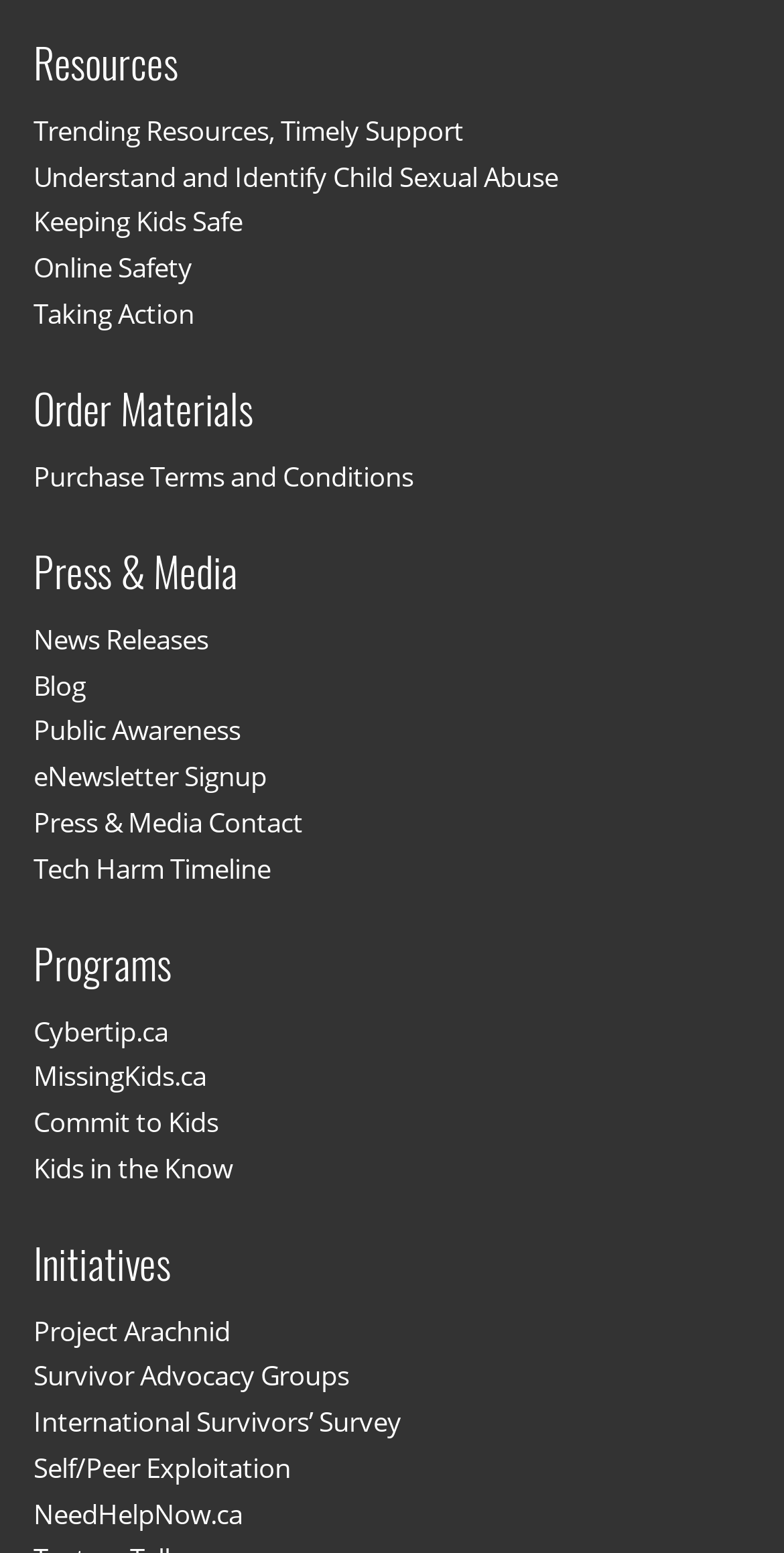Please identify the bounding box coordinates of the element on the webpage that should be clicked to follow this instruction: "Go to the HOME page". The bounding box coordinates should be given as four float numbers between 0 and 1, formatted as [left, top, right, bottom].

None